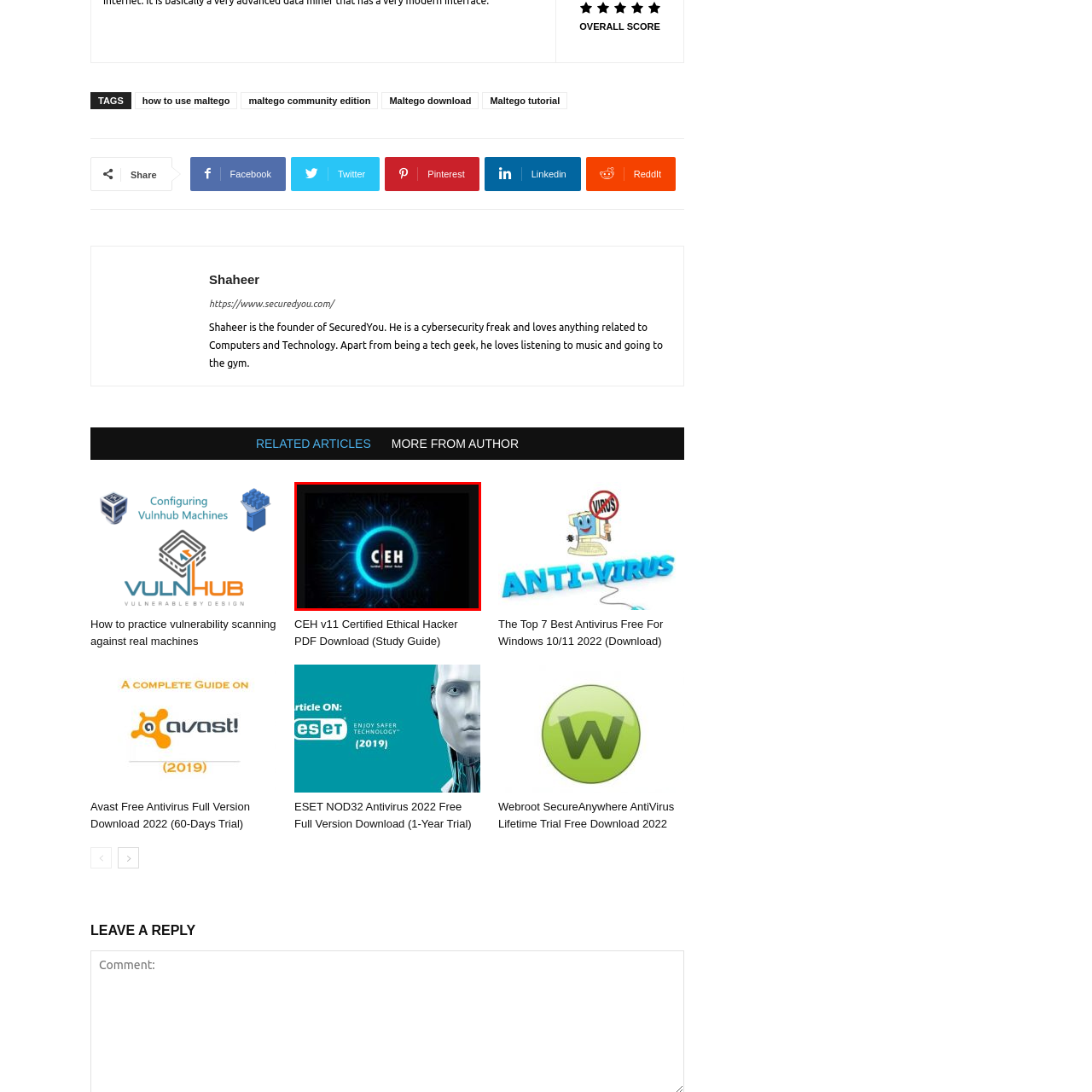What is the purpose of this graphic?  
Pay attention to the image within the red frame and give a detailed answer based on your observations from the image.

The caption suggests that this graphic likely serves as an engaging visual for materials related to the CEH certification, which implies that the purpose of this graphic is to visually represent the CEH certification.